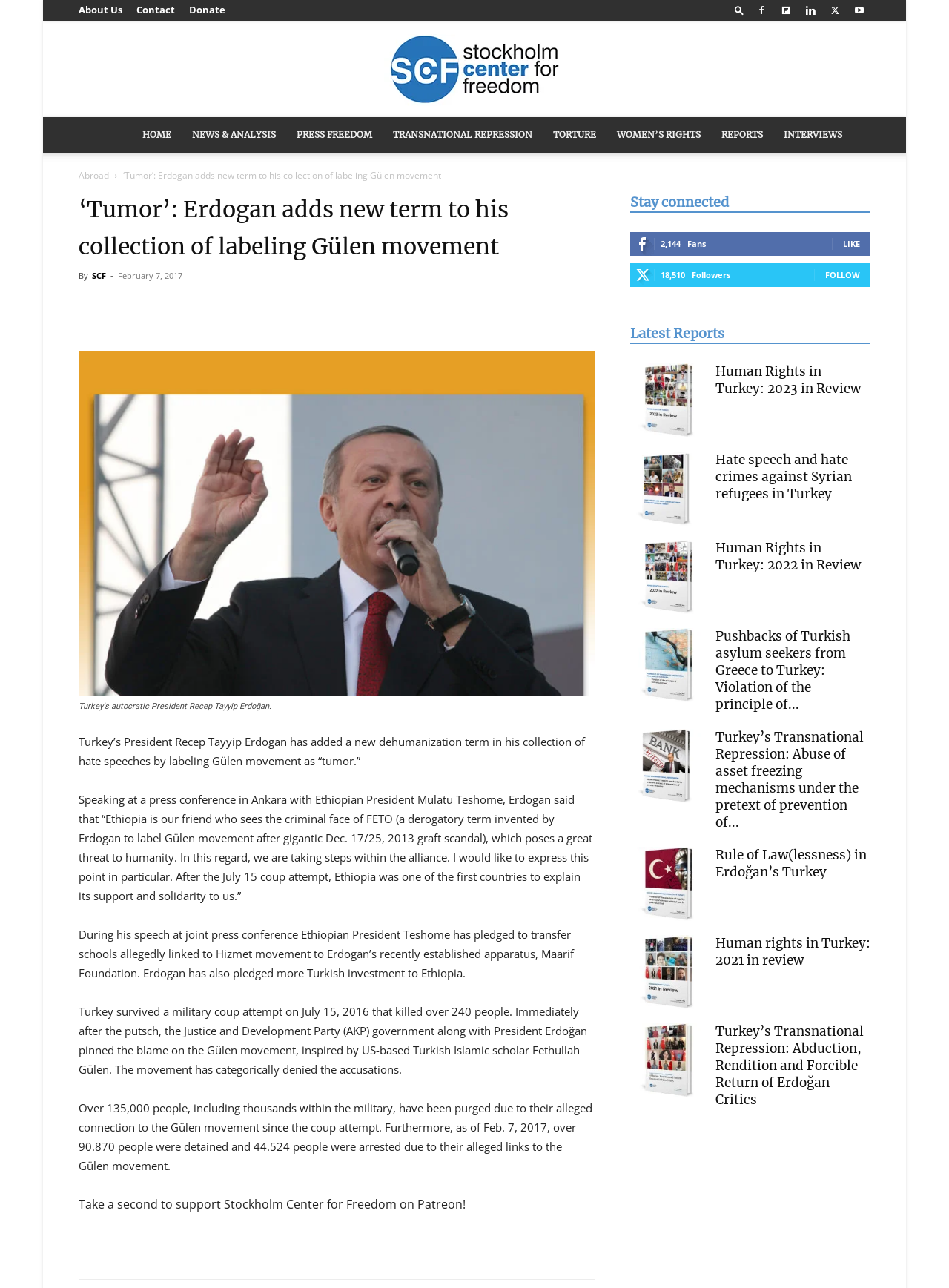Please give a succinct answer to the question in one word or phrase:
What is the name of the organization?

Stockholm Center for Freedom